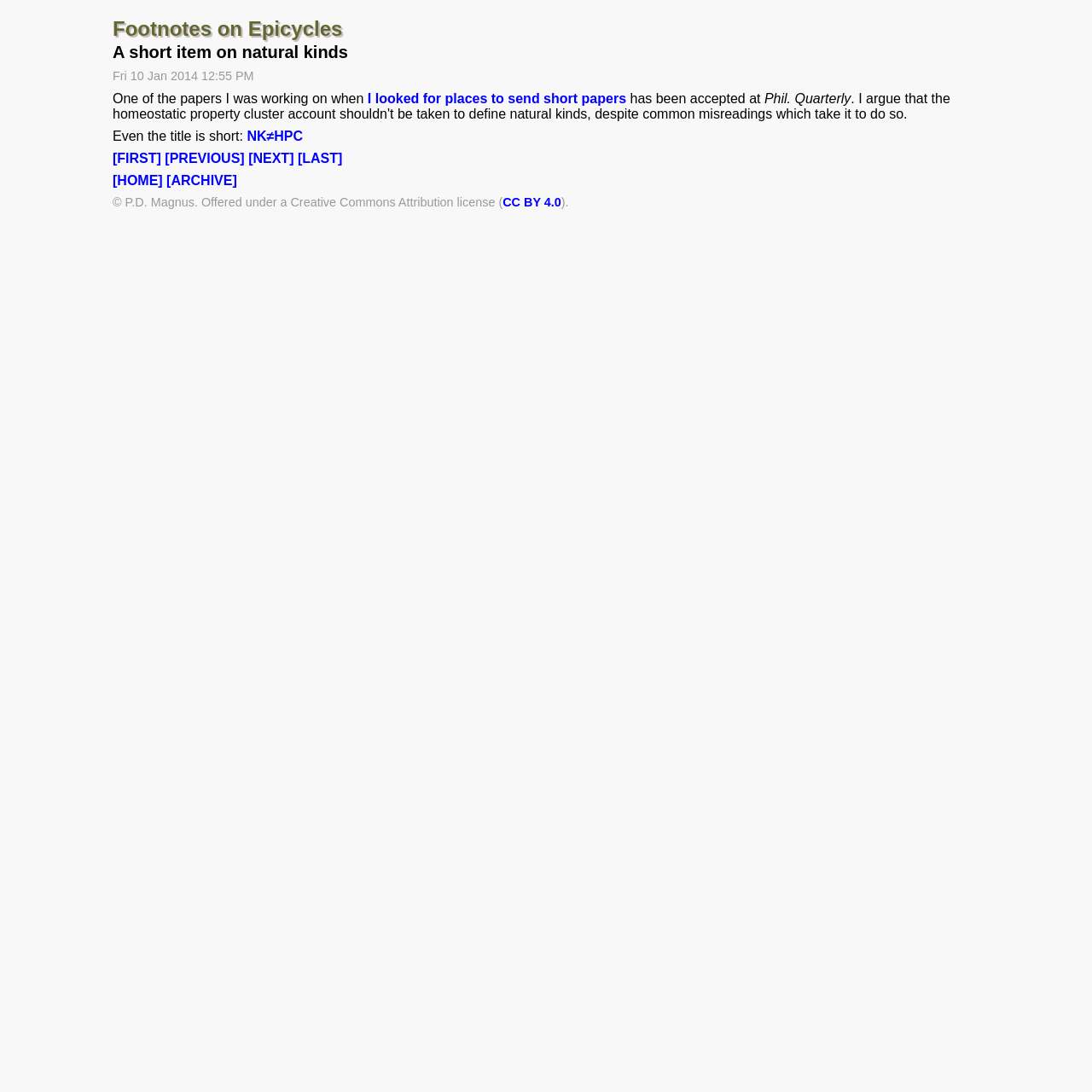Identify the bounding box coordinates for the UI element described by the following text: "Footnotes on Epicycles". Provide the coordinates as four float numbers between 0 and 1, in the format [left, top, right, bottom].

[0.103, 0.016, 0.314, 0.037]